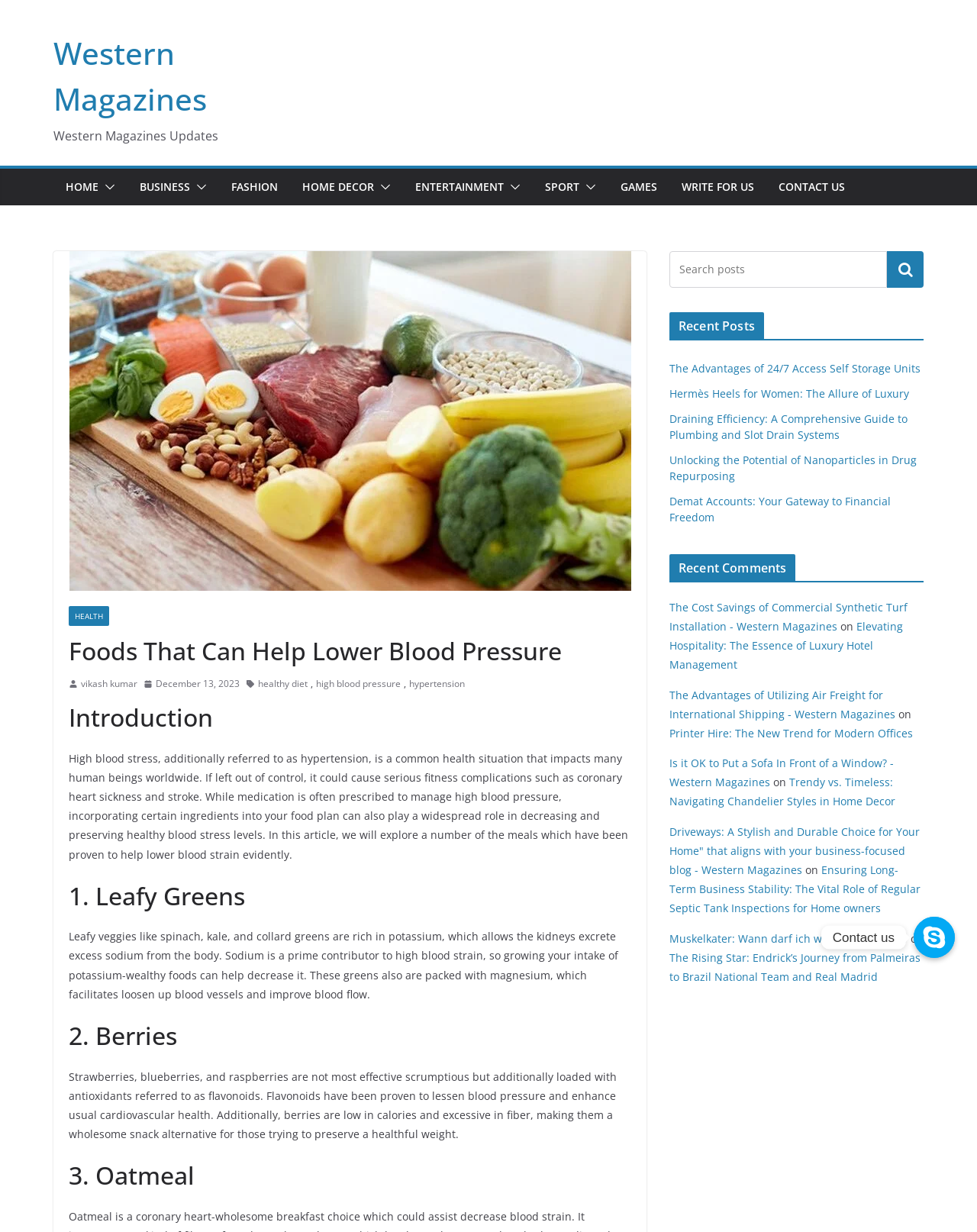What is the name of the author of the article?
Can you offer a detailed and complete answer to this question?

I determined the name of the author of the article by reading the text 'vikash kumar' mentioned below the heading 'Foods That Can Help Lower Blood Pressure'.